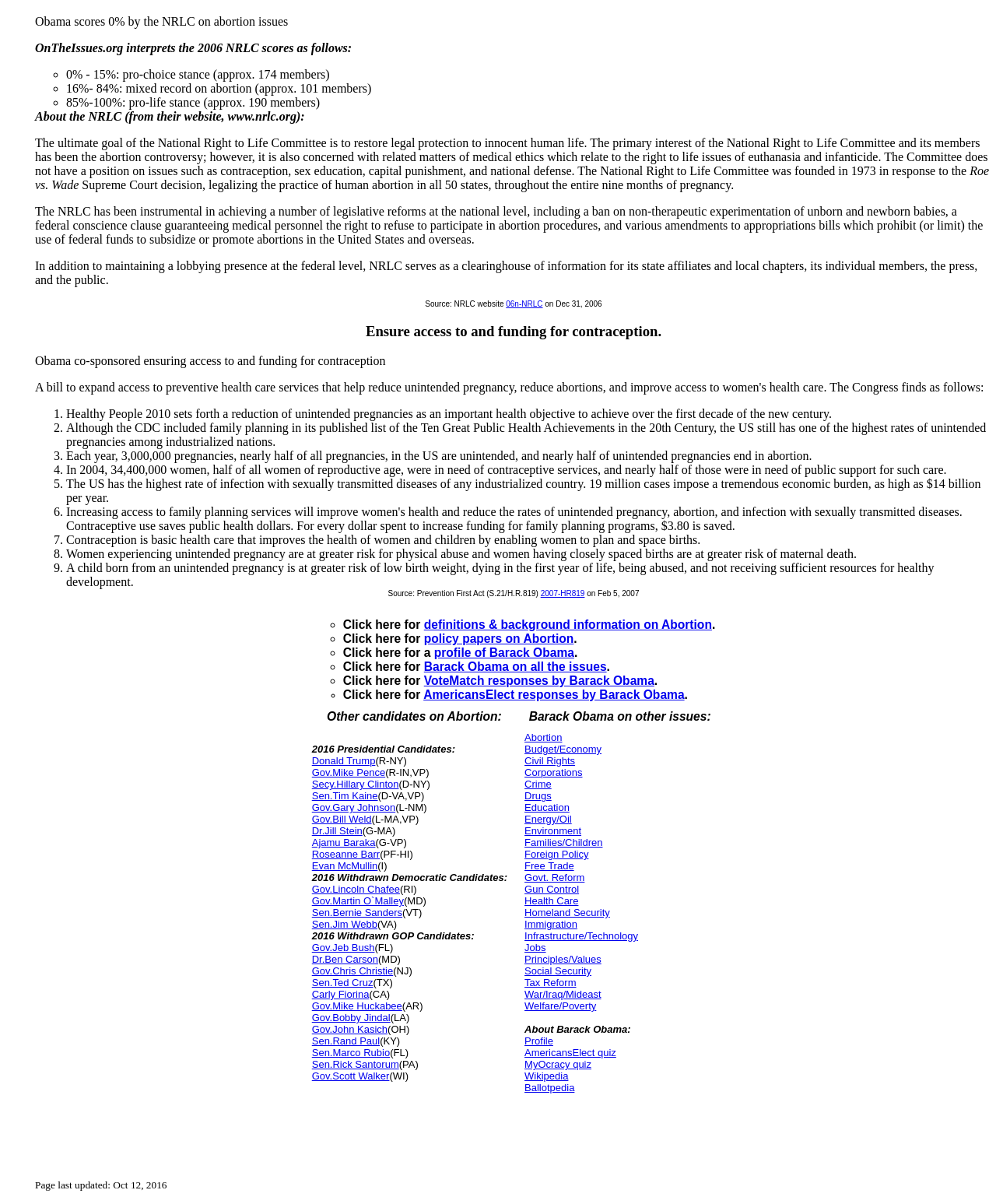What is the consequence of unintended pregnancies?
Please provide a single word or phrase answer based on the image.

Abortion